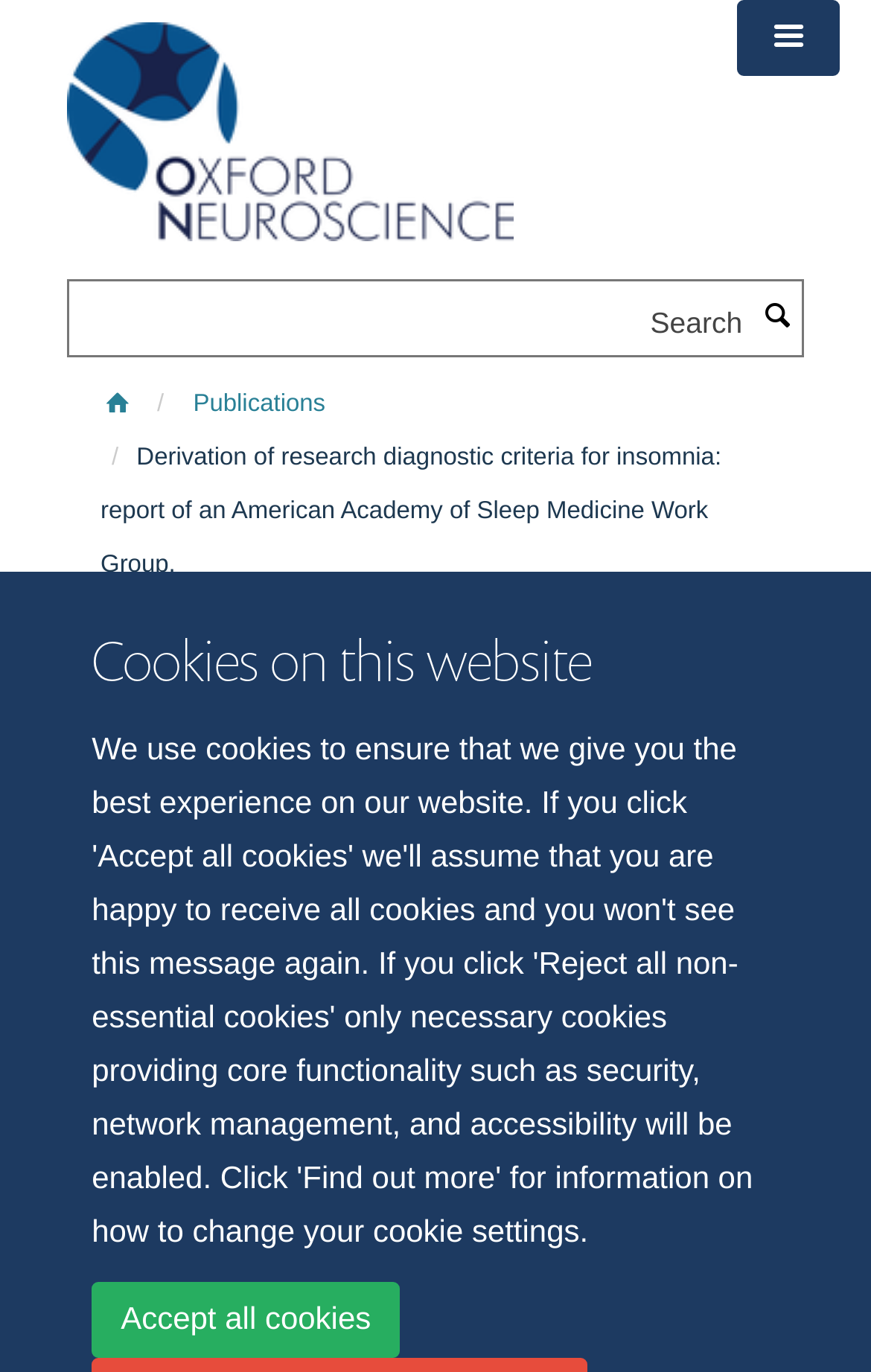Provide a short answer to the following question with just one word or phrase: What is the name of the organization?

Oxford Neuroscience